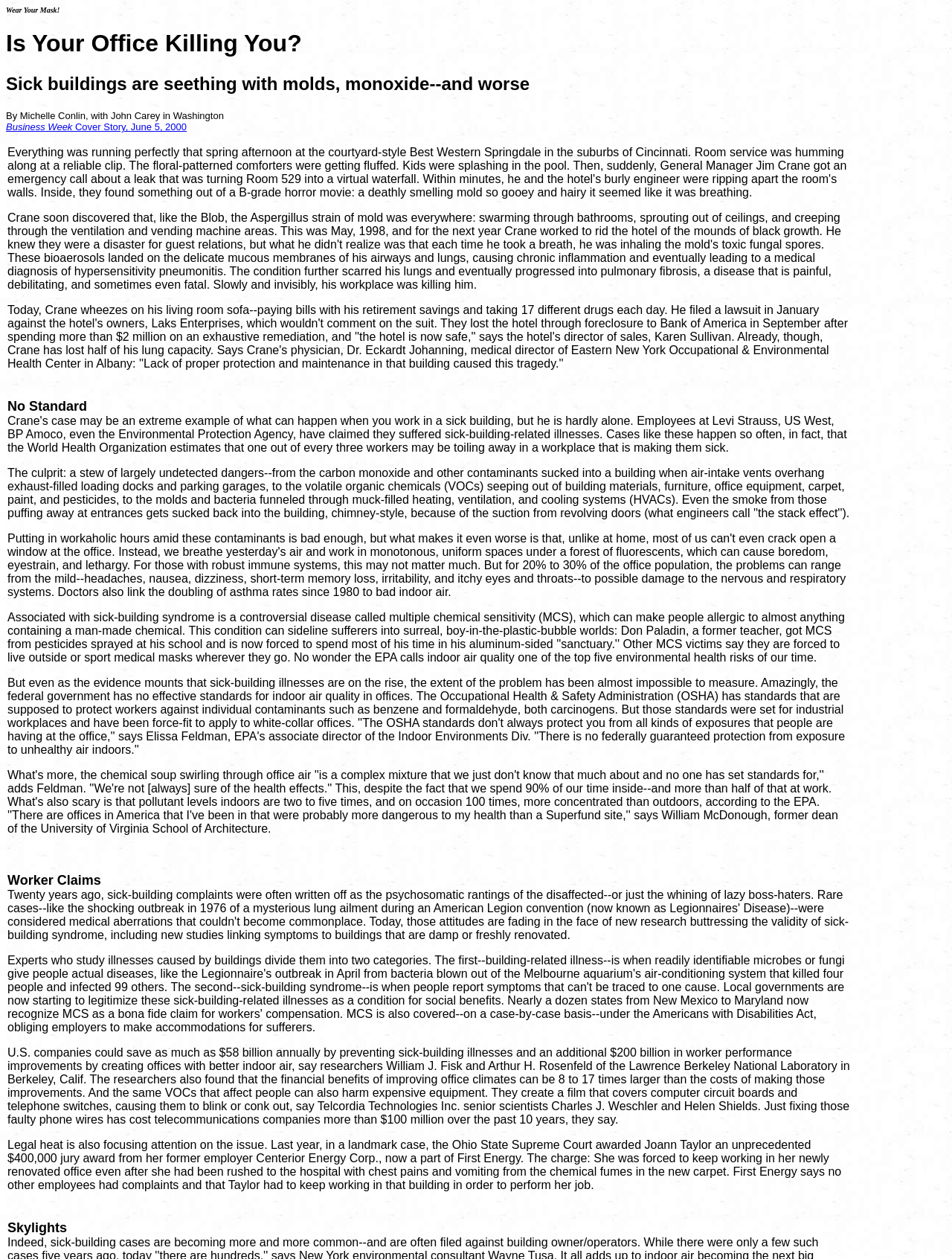What is the name of the hotel where General Manager Jim Crane worked?
Answer with a single word or short phrase according to what you see in the image.

Best Western Springdale